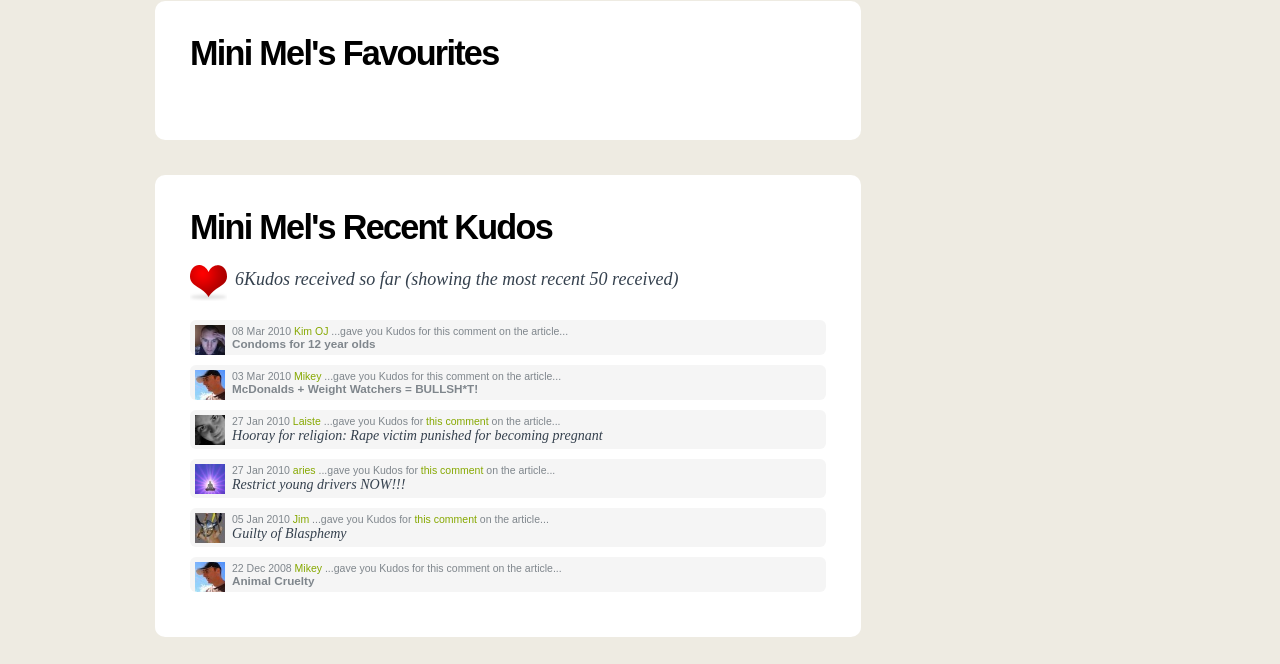Identify the bounding box of the HTML element described here: "this comment". Provide the coordinates as four float numbers between 0 and 1: [left, top, right, bottom].

[0.329, 0.698, 0.378, 0.716]